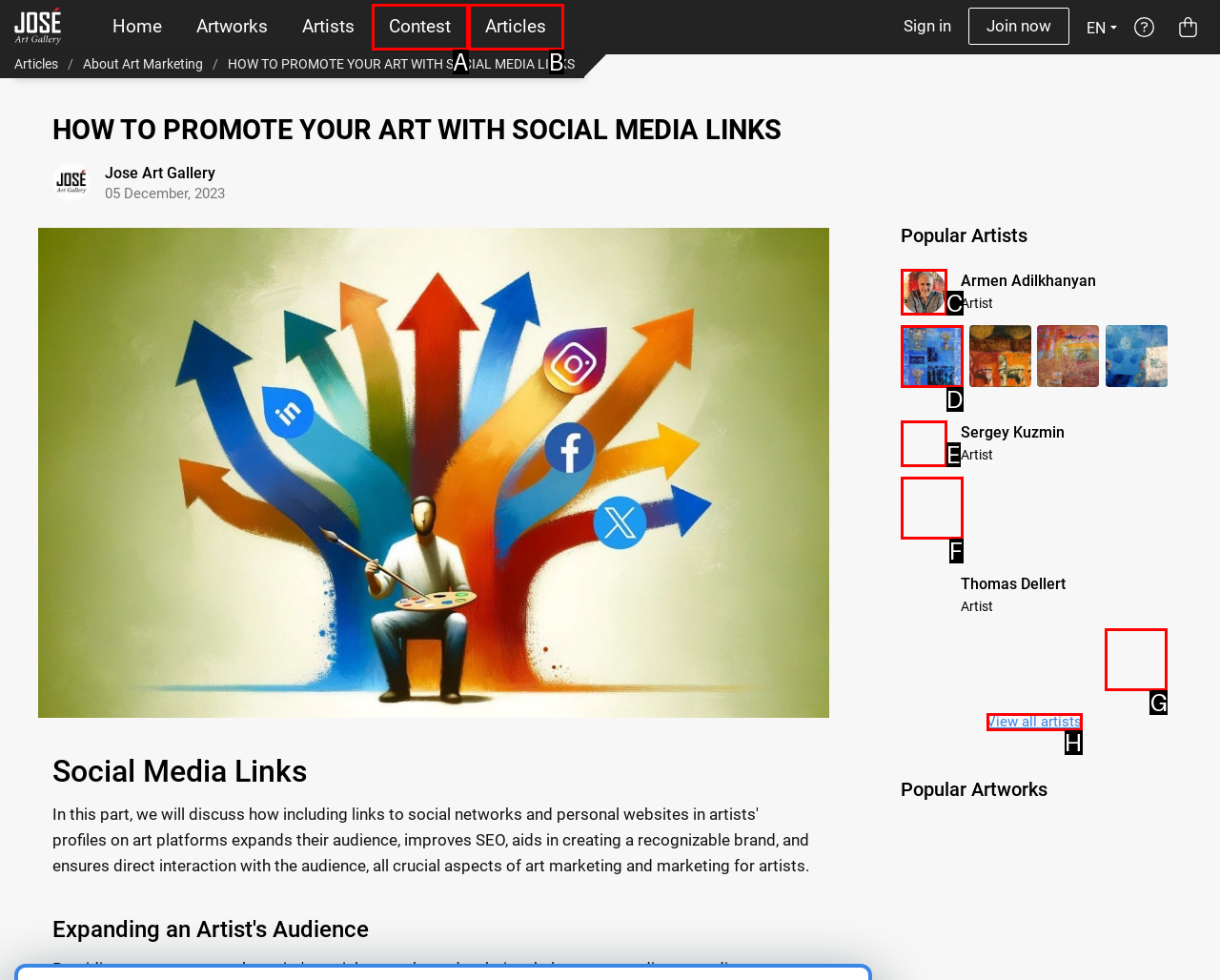Select the option that aligns with the description: alt="Armen Adilkhanyan" title="Armen Adilkhanyan"
Respond with the letter of the correct choice from the given options.

C